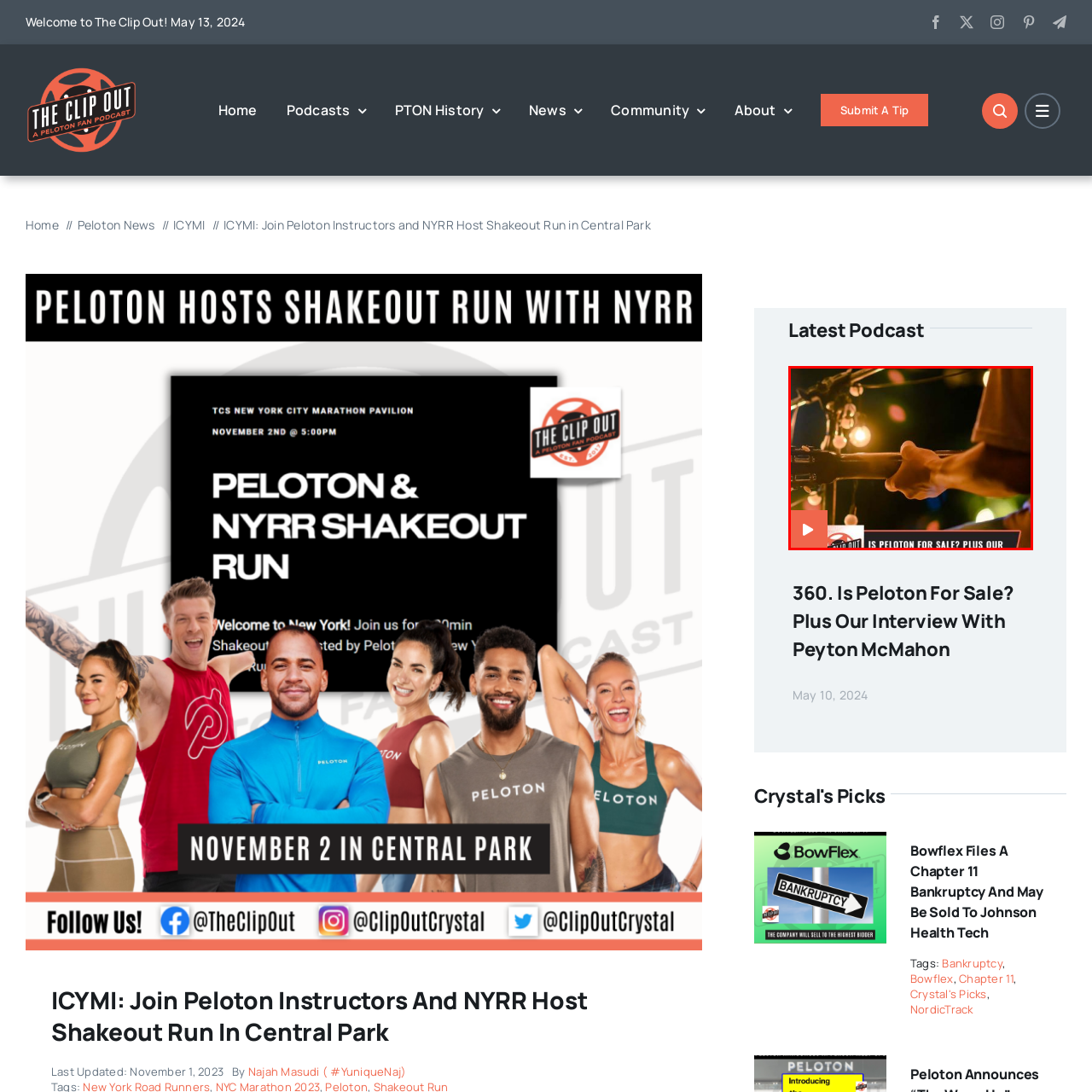Use the image within the highlighted red box to answer the following question with a single word or phrase:
What is the title of the podcast episode?

360. Is Peloton For Sale?